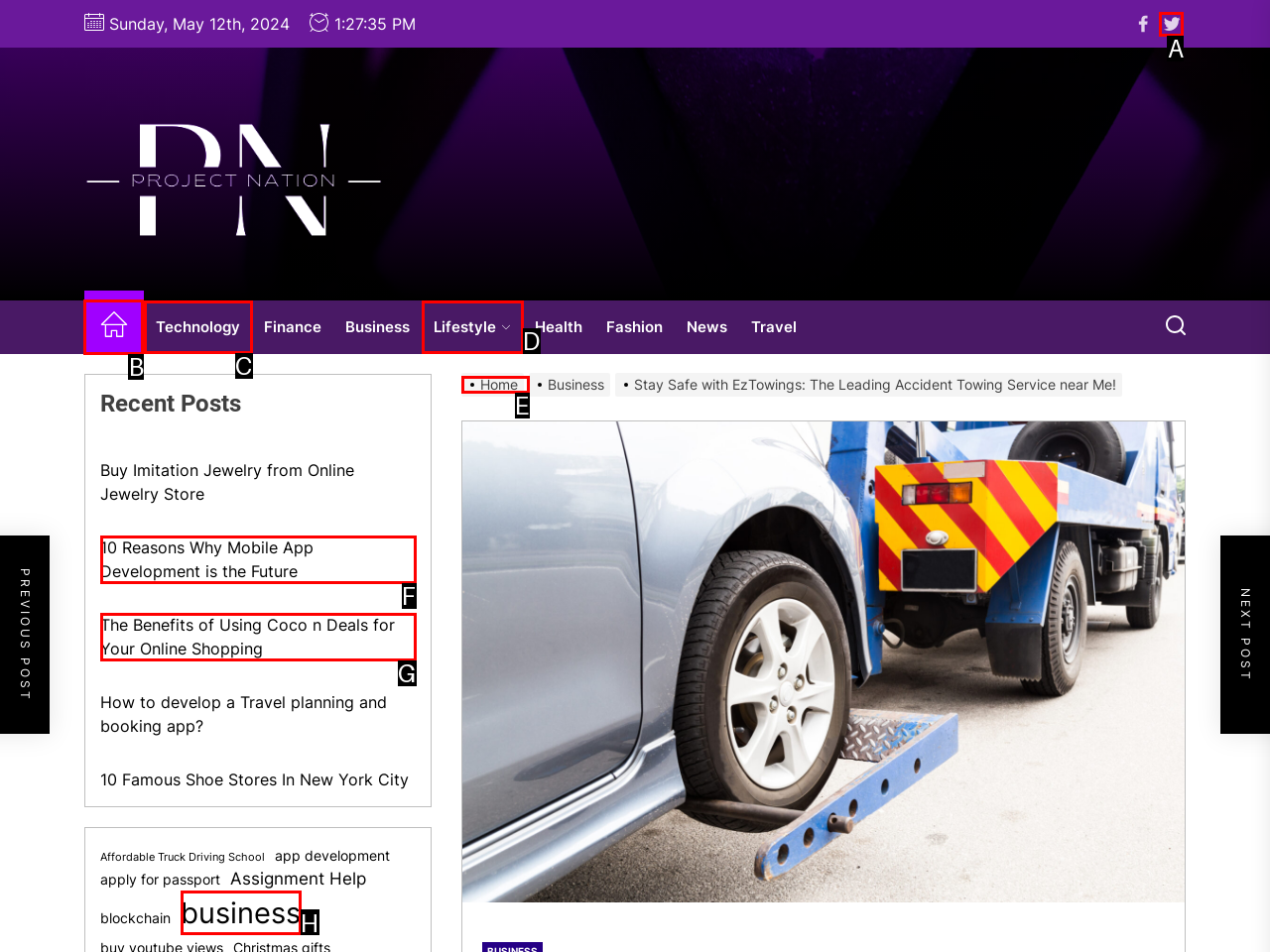What option should you select to complete this task: Navigate to Home page? Indicate your answer by providing the letter only.

B